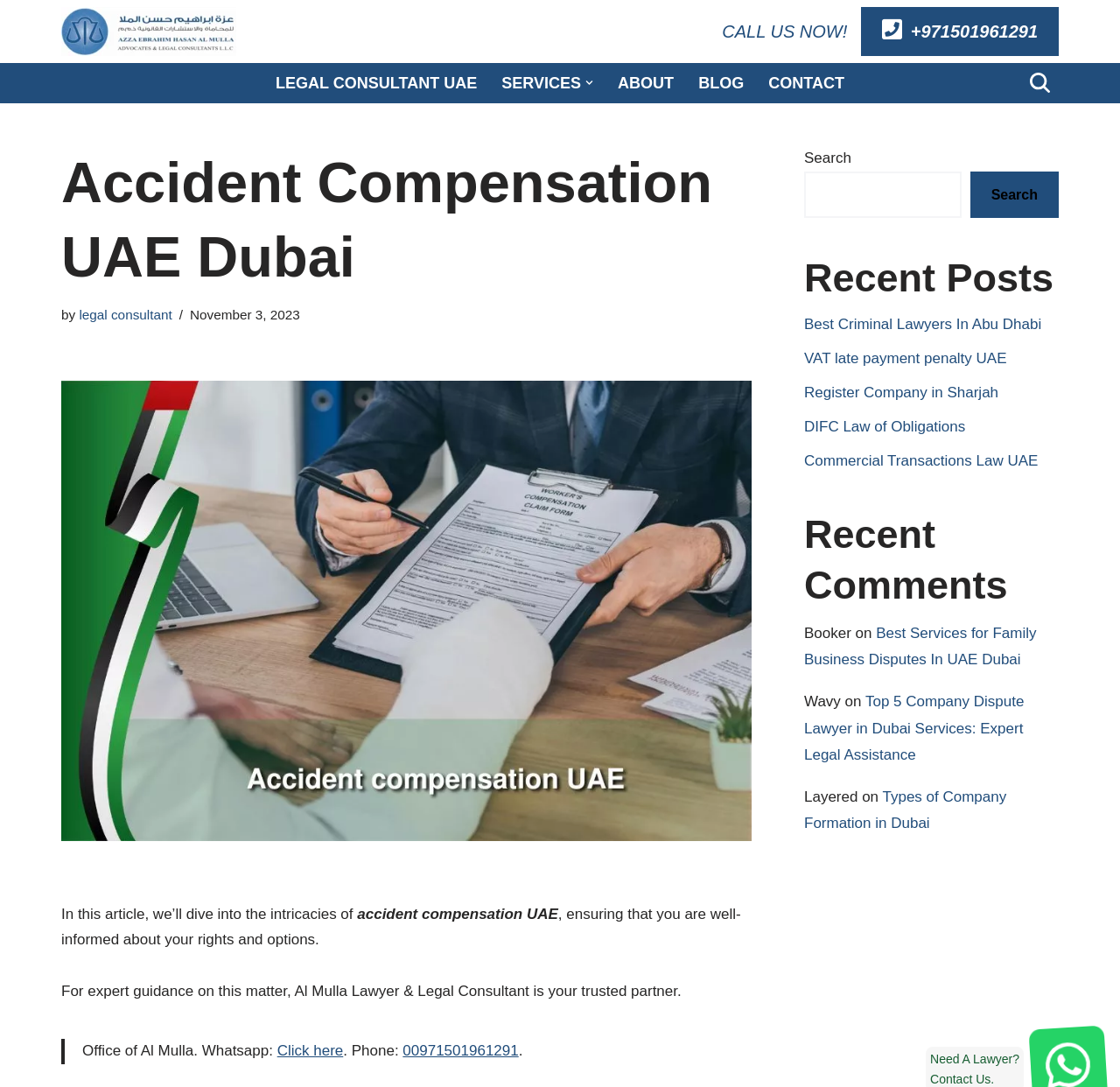Find the bounding box coordinates for the area that should be clicked to accomplish the instruction: "Contact the lawyer".

[0.83, 0.968, 0.91, 0.981]